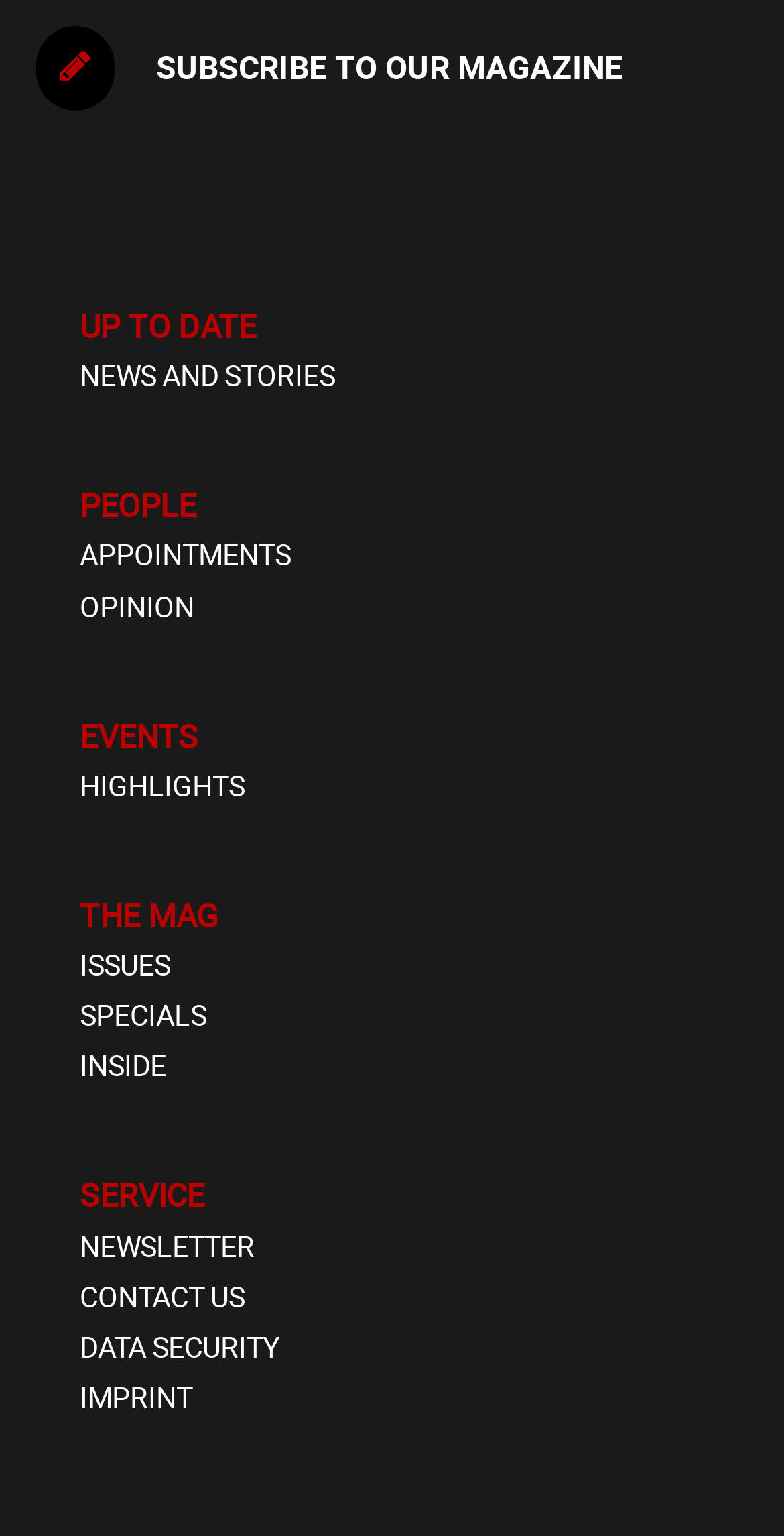Pinpoint the bounding box coordinates of the clickable area needed to execute the instruction: "View Cryptocurrency Forex Brokers". The coordinates should be specified as four float numbers between 0 and 1, i.e., [left, top, right, bottom].

None